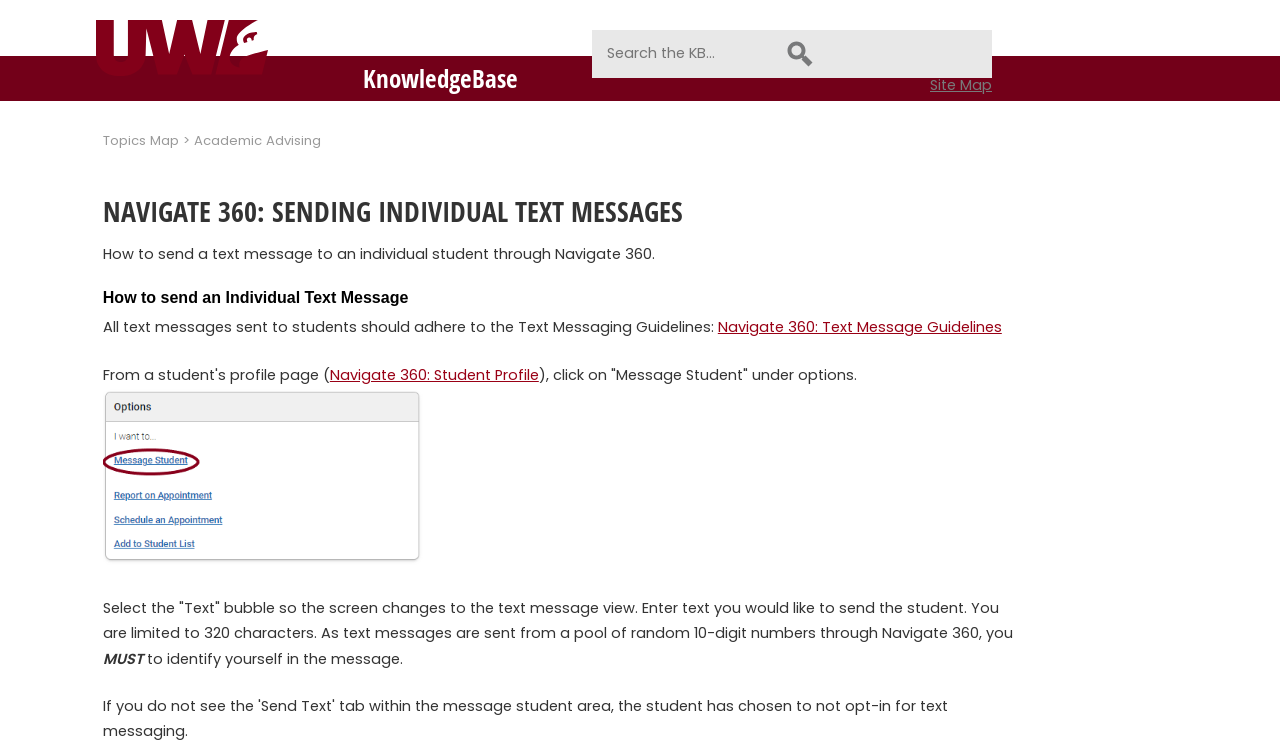Locate the bounding box coordinates of the element's region that should be clicked to carry out the following instruction: "Click on Site Map". The coordinates need to be four float numbers between 0 and 1, i.e., [left, top, right, bottom].

[0.727, 0.099, 0.775, 0.142]